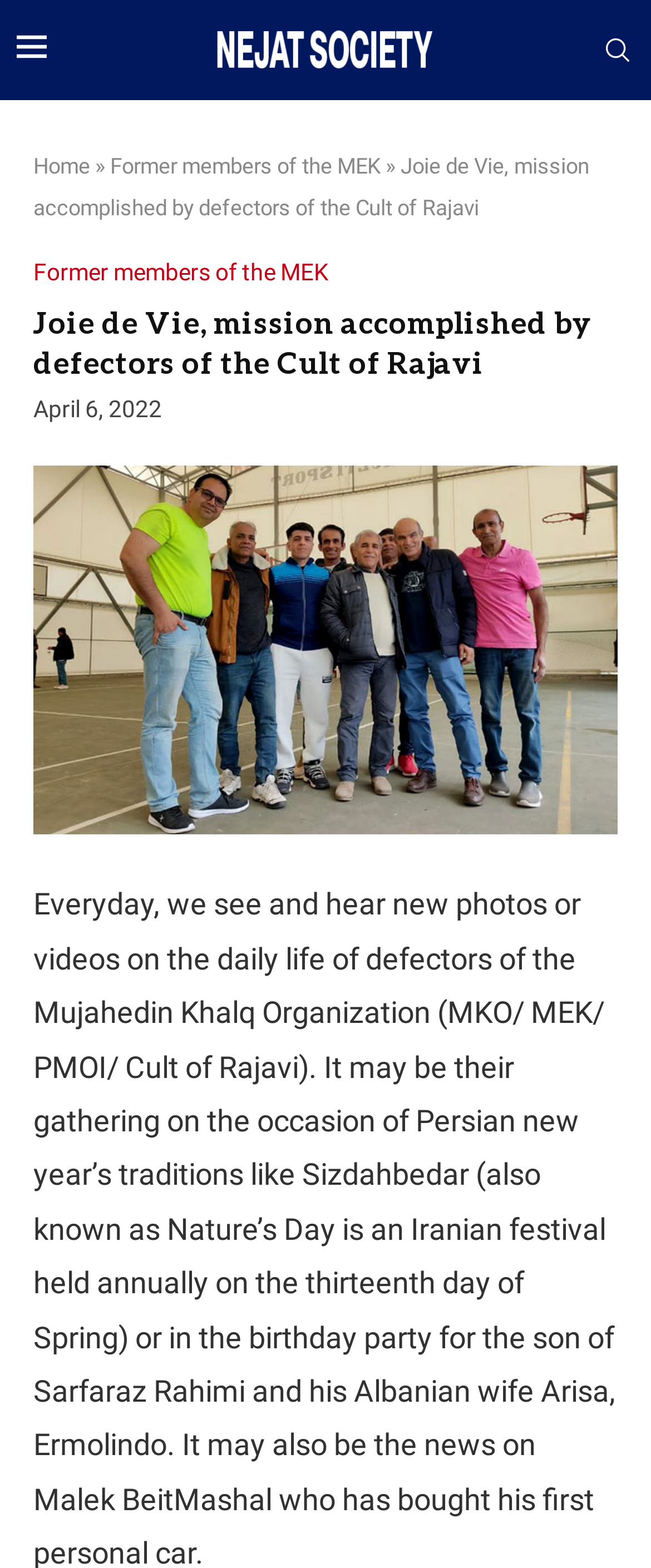How many links are there in the top navigation bar?
Based on the visual details in the image, please answer the question thoroughly.

There are three links in the top navigation bar, which are 'Home', 'Former members of the MEK', and 'Search', identified by their link elements and bounding box coordinates.